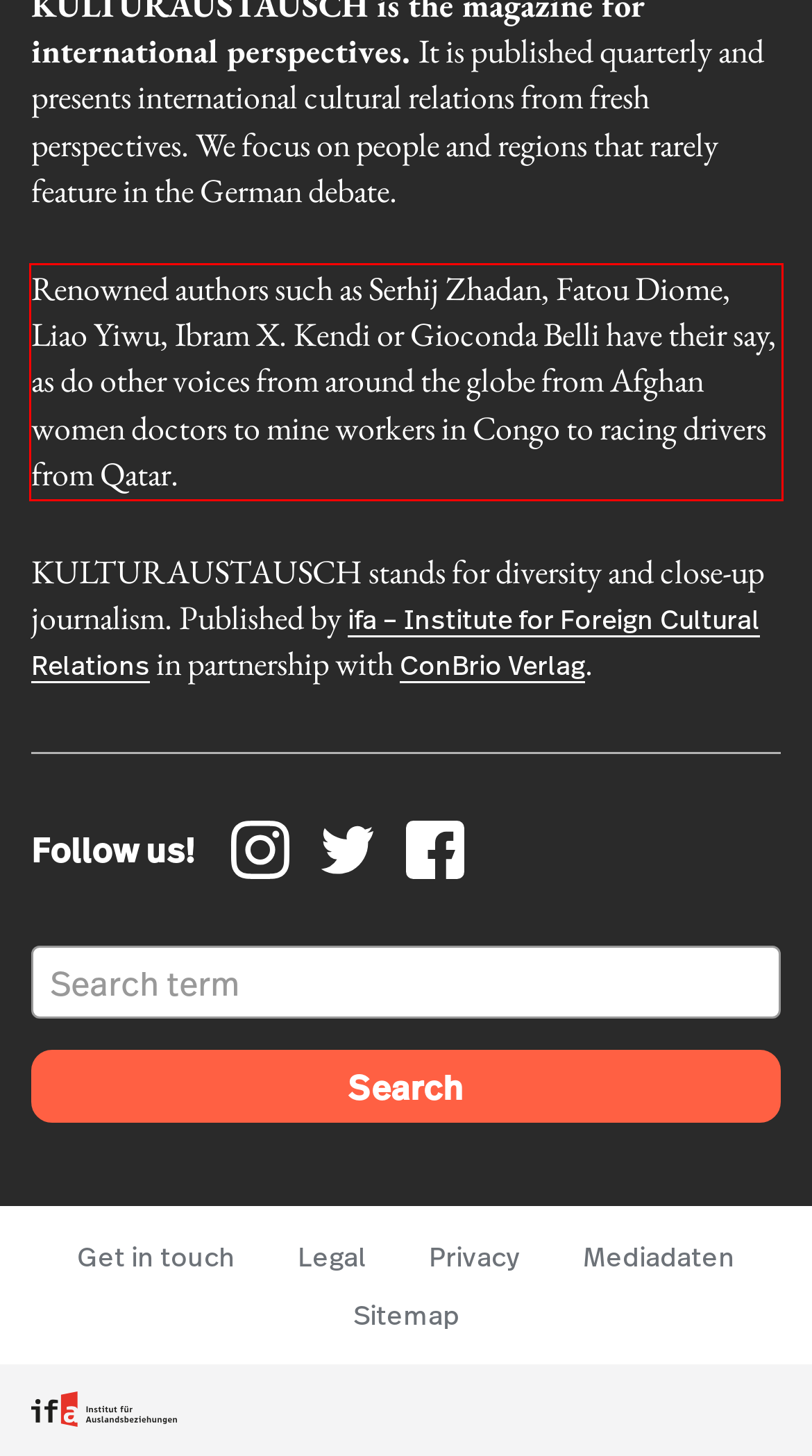Please examine the webpage screenshot and extract the text within the red bounding box using OCR.

Renowned authors such as Serhij Zhadan, Fatou Diome, Liao Yiwu, Ibram X. Kendi or Gioconda Belli have their say, as do other voices from around the globe from Afghan women doctors to mine workers in Congo to racing drivers from Qatar.